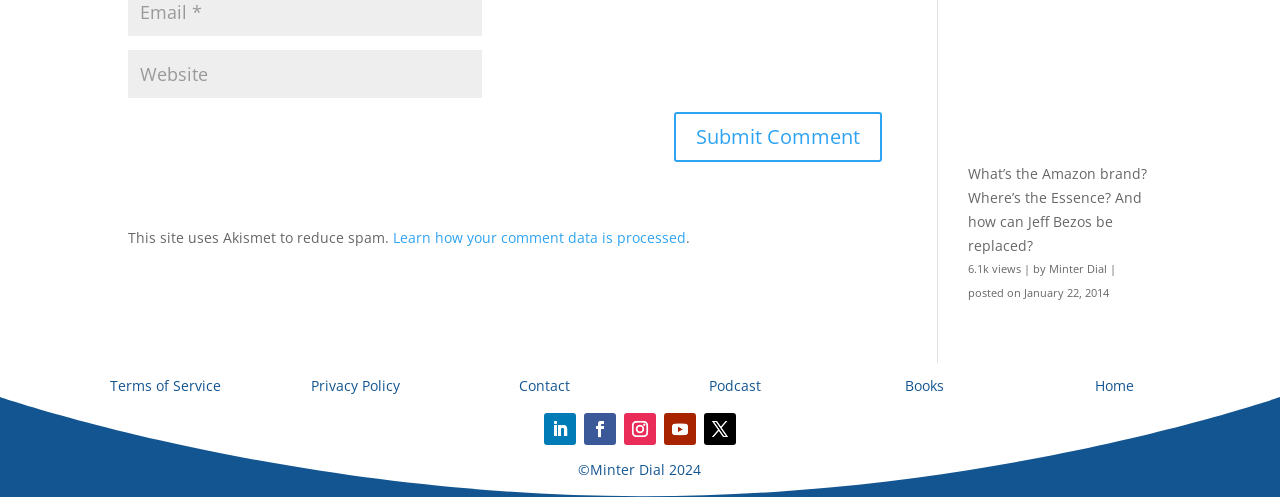Specify the bounding box coordinates of the area to click in order to execute this command: 'Submit a comment'. The coordinates should consist of four float numbers ranging from 0 to 1, and should be formatted as [left, top, right, bottom].

[0.527, 0.226, 0.689, 0.327]